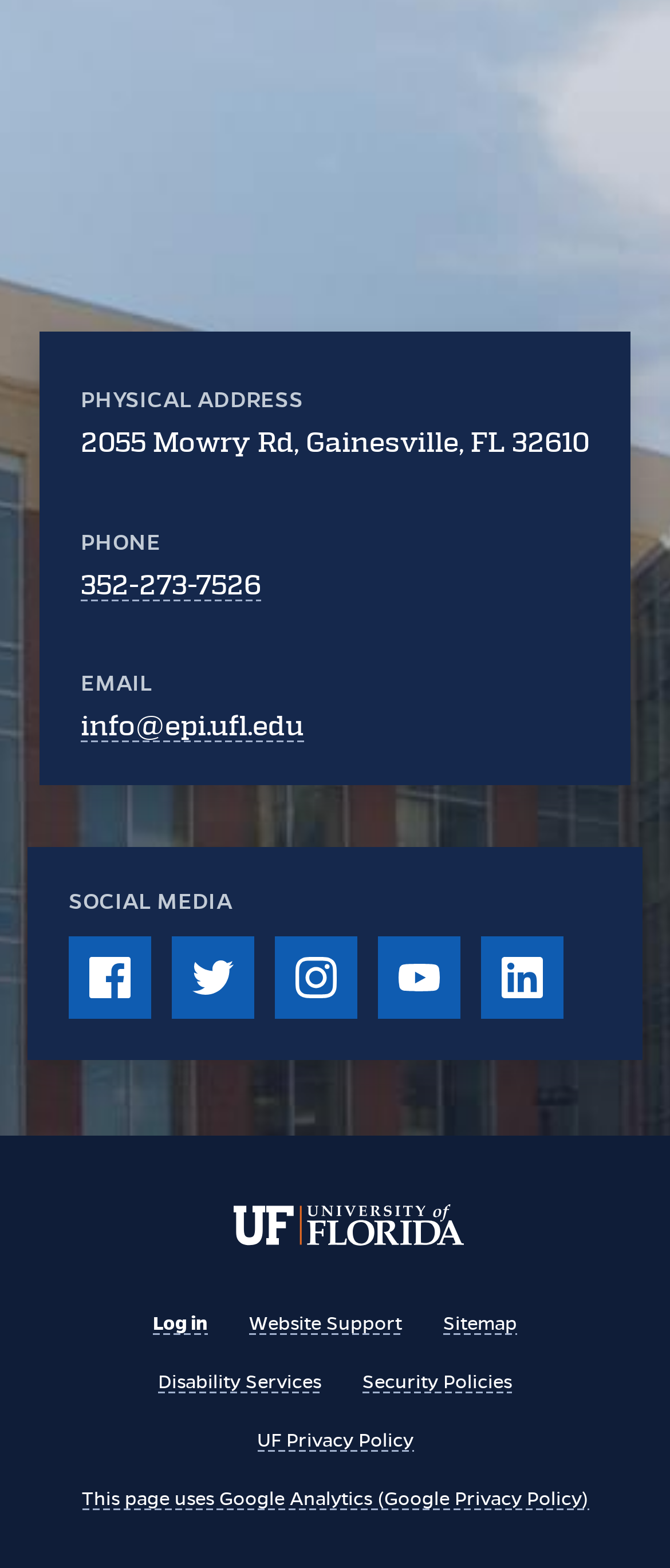Locate the bounding box coordinates of the area where you should click to accomplish the instruction: "Visit Facebook page".

[0.103, 0.597, 0.226, 0.65]